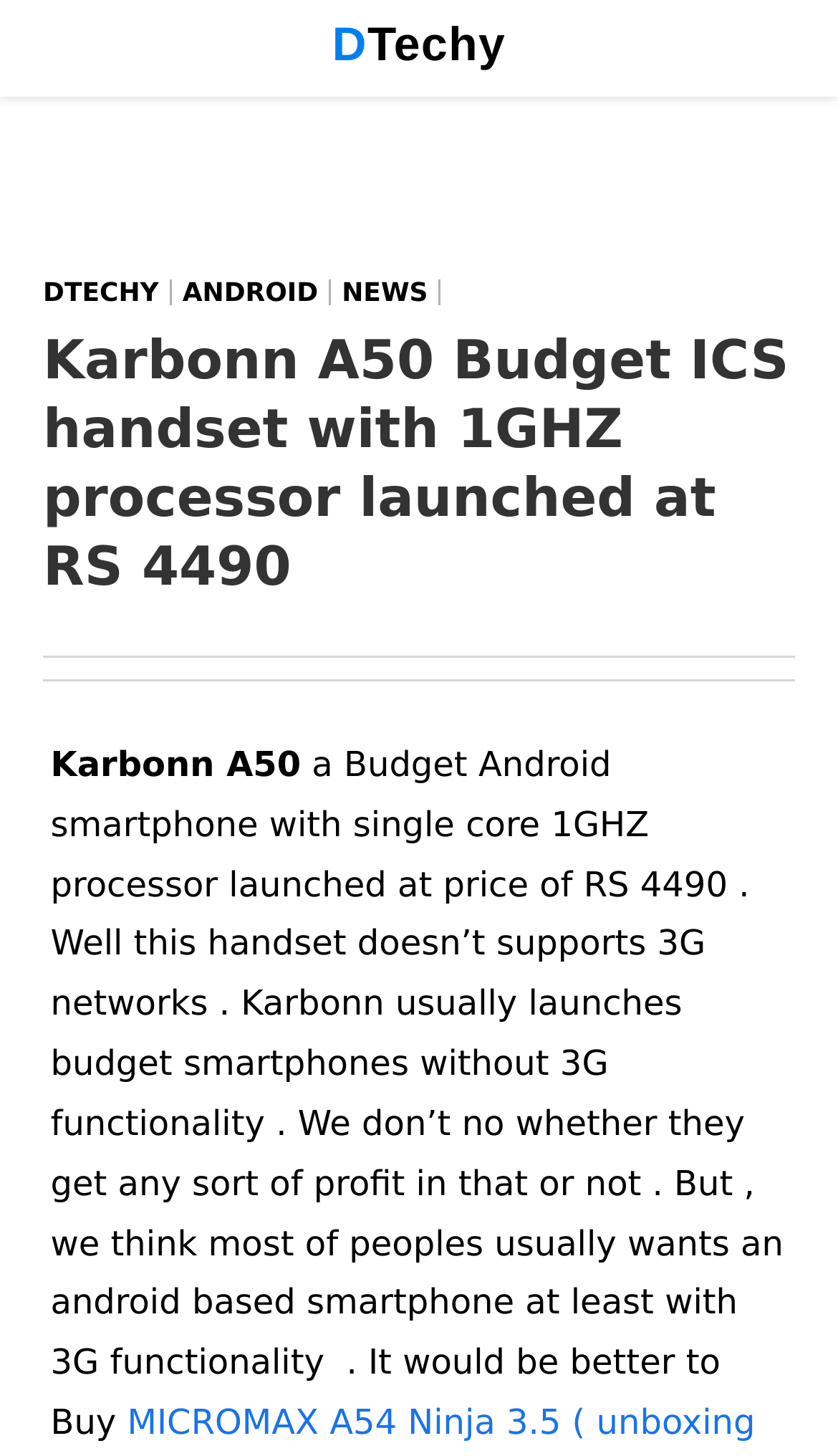Please find the bounding box for the UI component described as follows: "DTechy".

[0.218, 0.015, 0.782, 0.059]